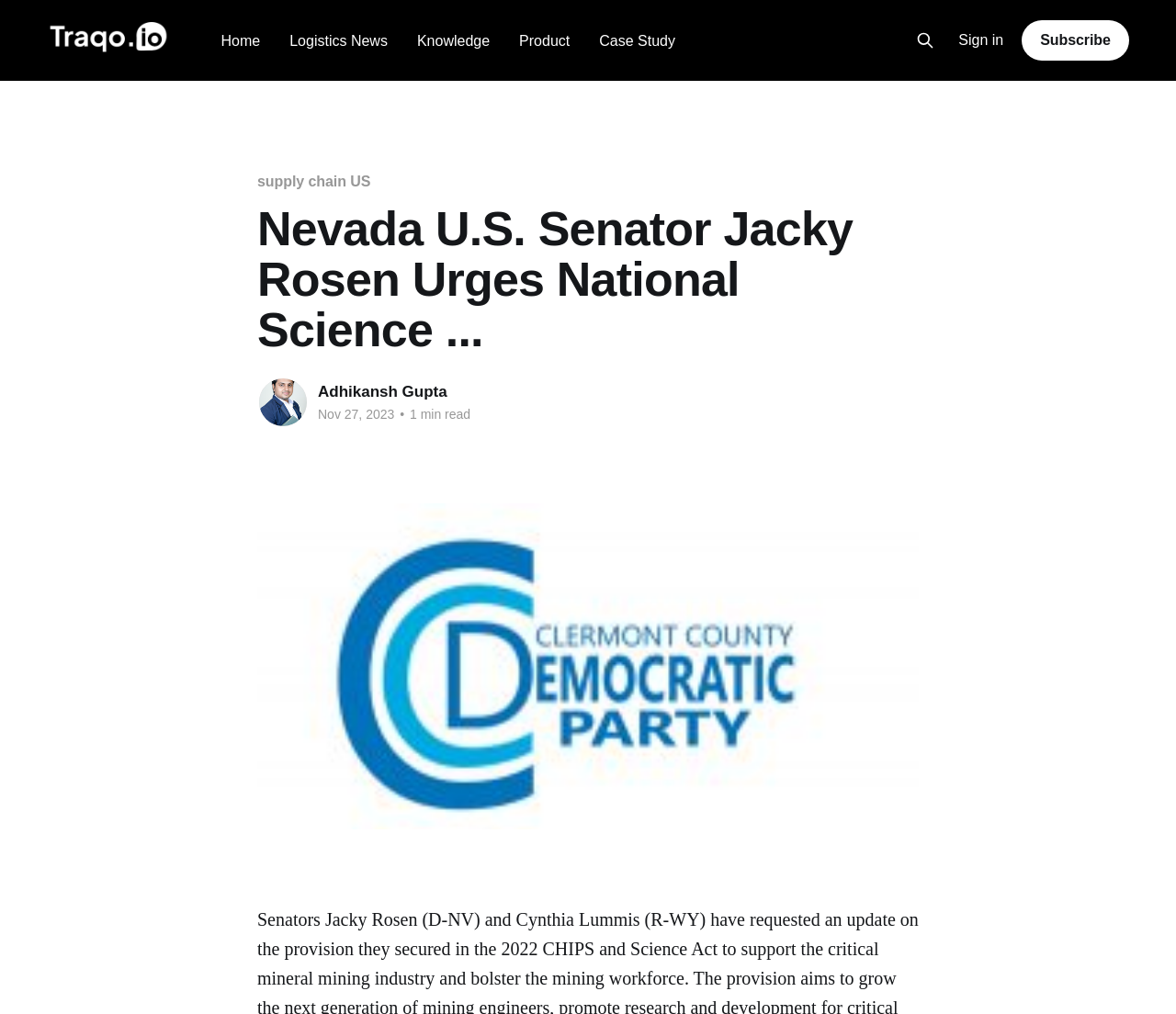Predict the bounding box coordinates for the UI element described as: "supply chain US". The coordinates should be four float numbers between 0 and 1, presented as [left, top, right, bottom].

[0.219, 0.172, 0.315, 0.187]